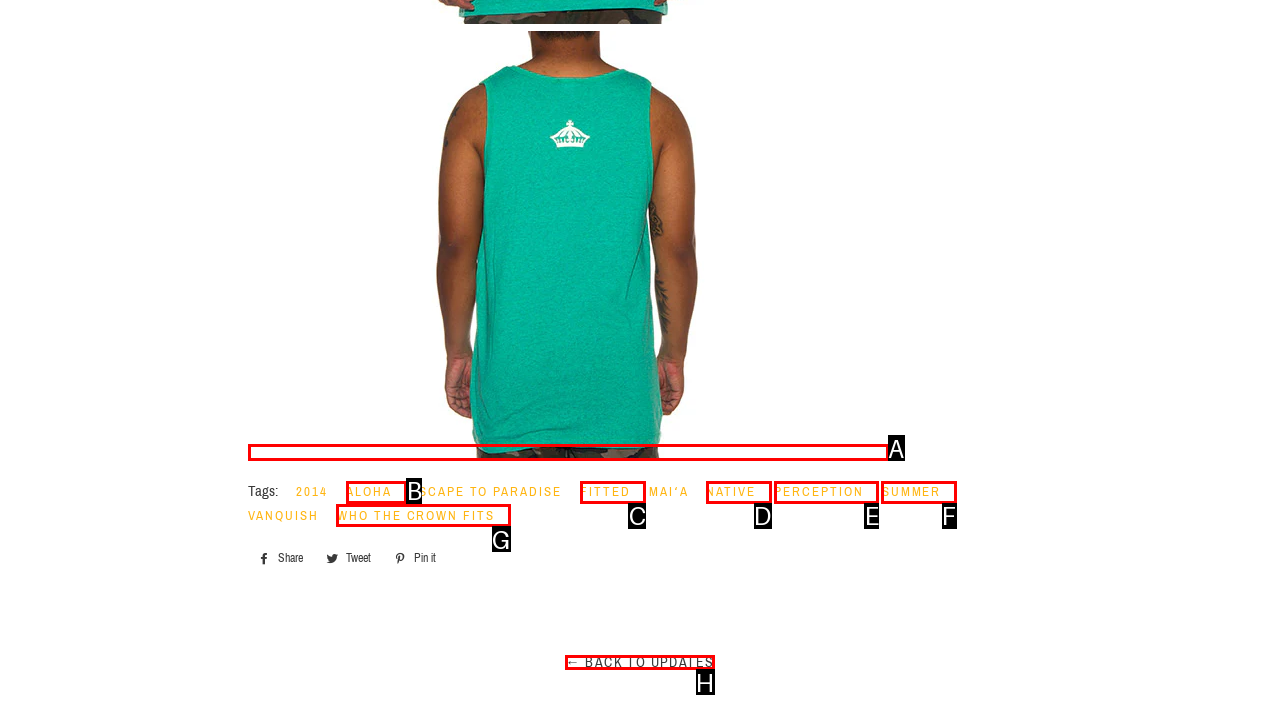Identify the HTML element to click to fulfill this task: View the calendar
Answer with the letter from the given choices.

None